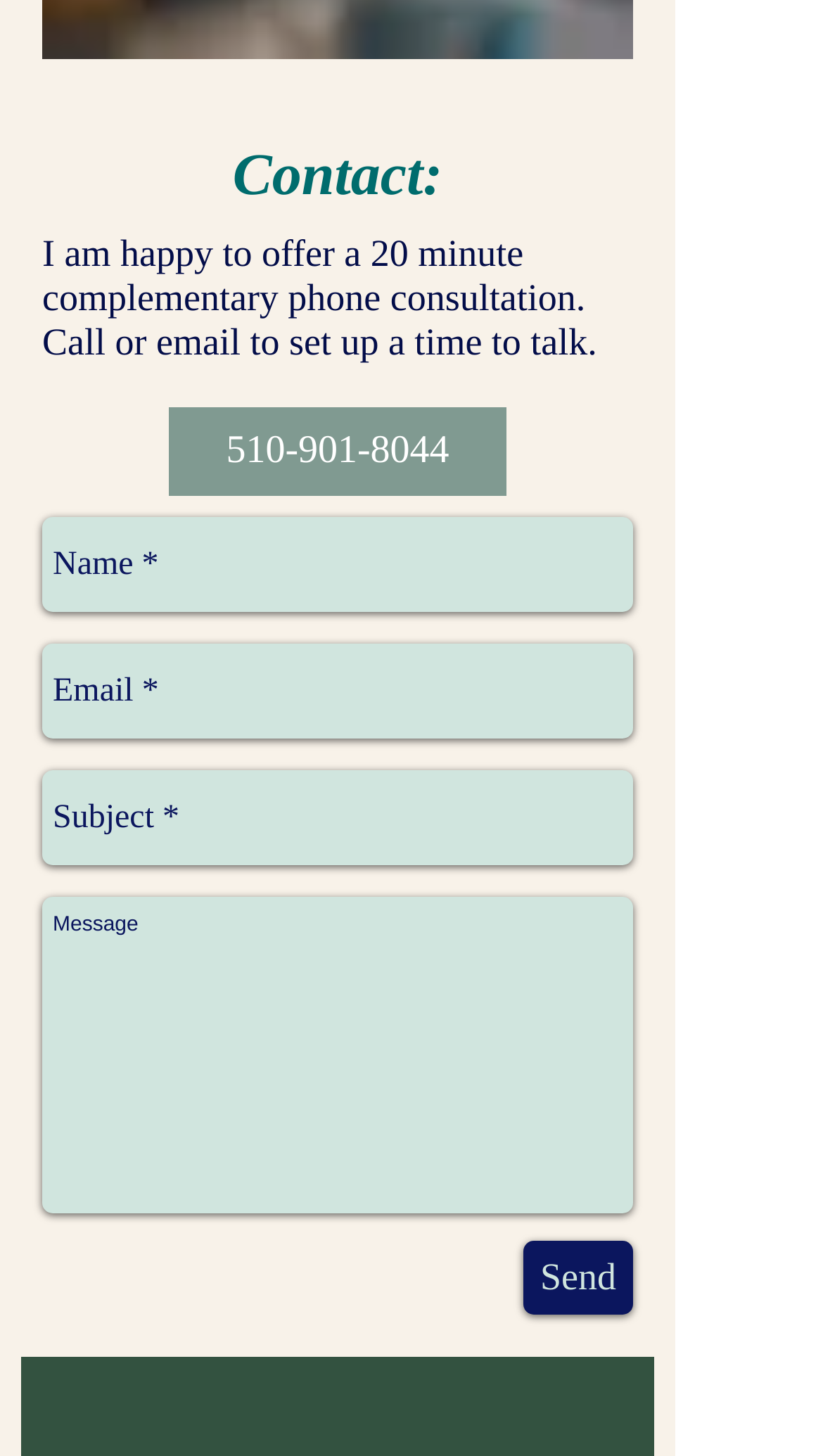Based on the provided description, "Send", find the bounding box of the corresponding UI element in the screenshot.

[0.636, 0.853, 0.769, 0.903]